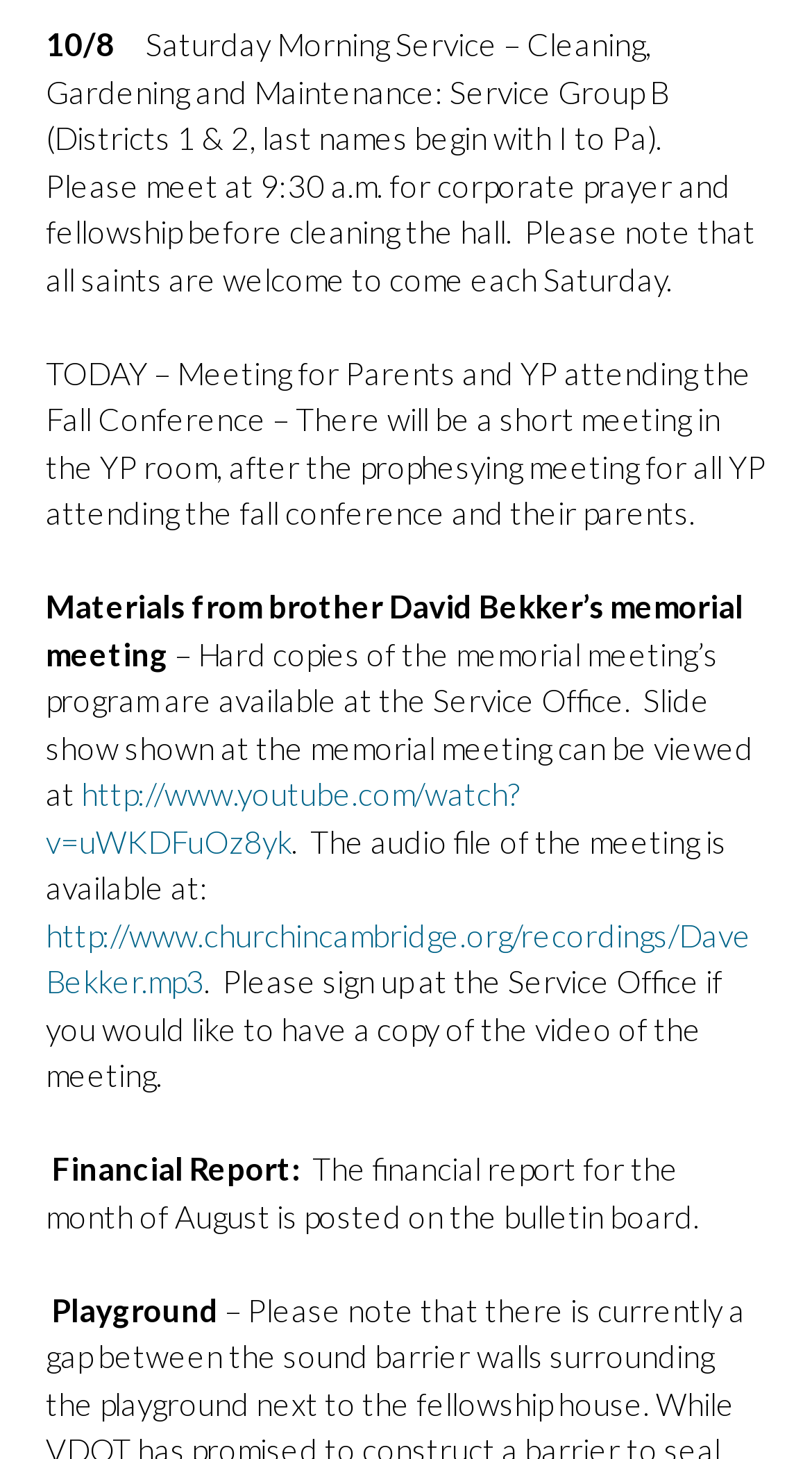What is the topic of the financial report?
Refer to the screenshot and answer in one word or phrase.

August